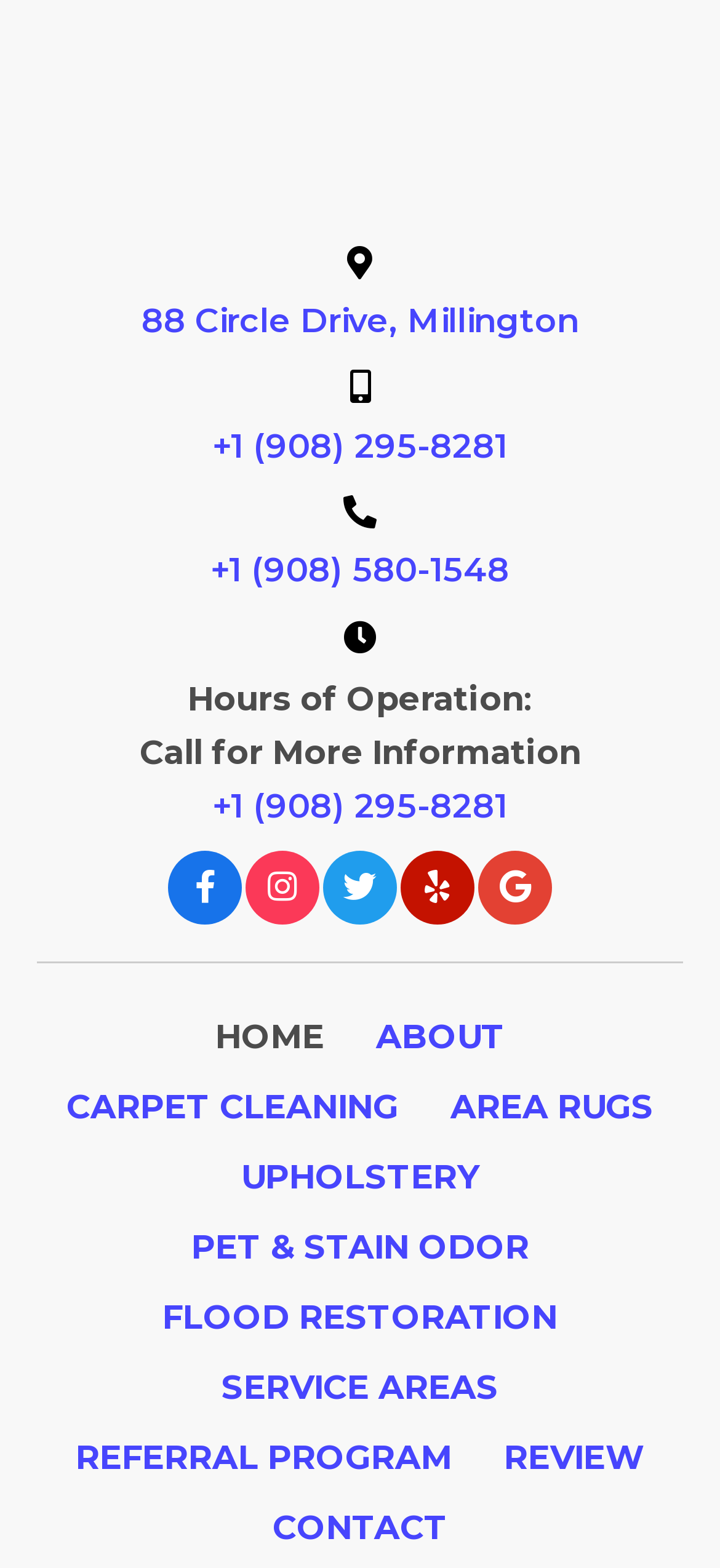Please provide a comprehensive response to the question below by analyzing the image: 
How many menu items are there?

The menu items are located at the bottom of the webpage. There are 11 menu items in total, which are HOME, ABOUT, CARPET CLEANING, AREA RUGS, UPHOLSTERY, PET & STAIN ODOR, FLOOD RESTORATION, SERVICE AREAS, REFERRAL PROGRAM, REVIEW, and CONTACT.